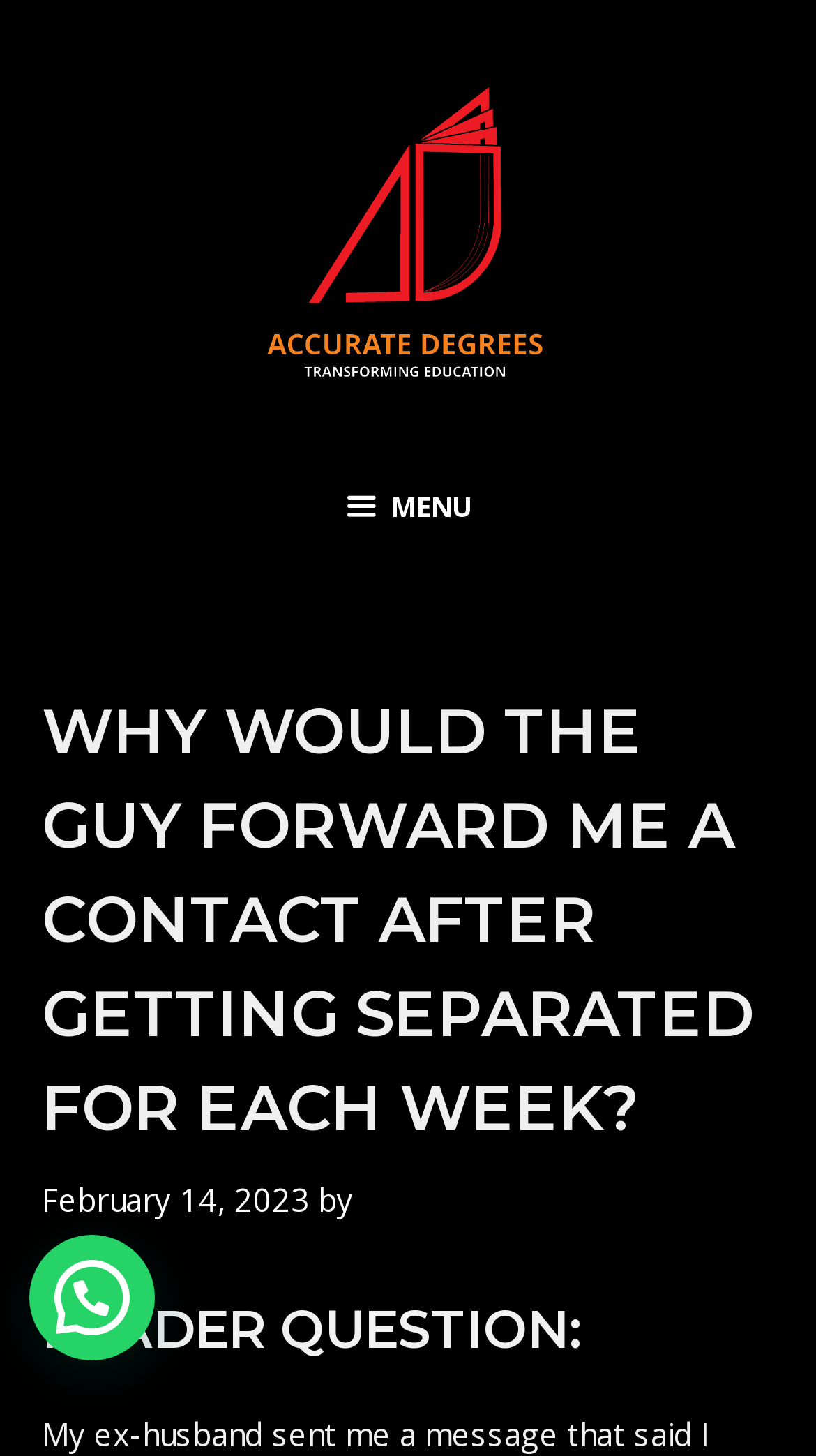What is the purpose of the button with a menu icon? From the image, respond with a single word or brief phrase.

To open the primary menu